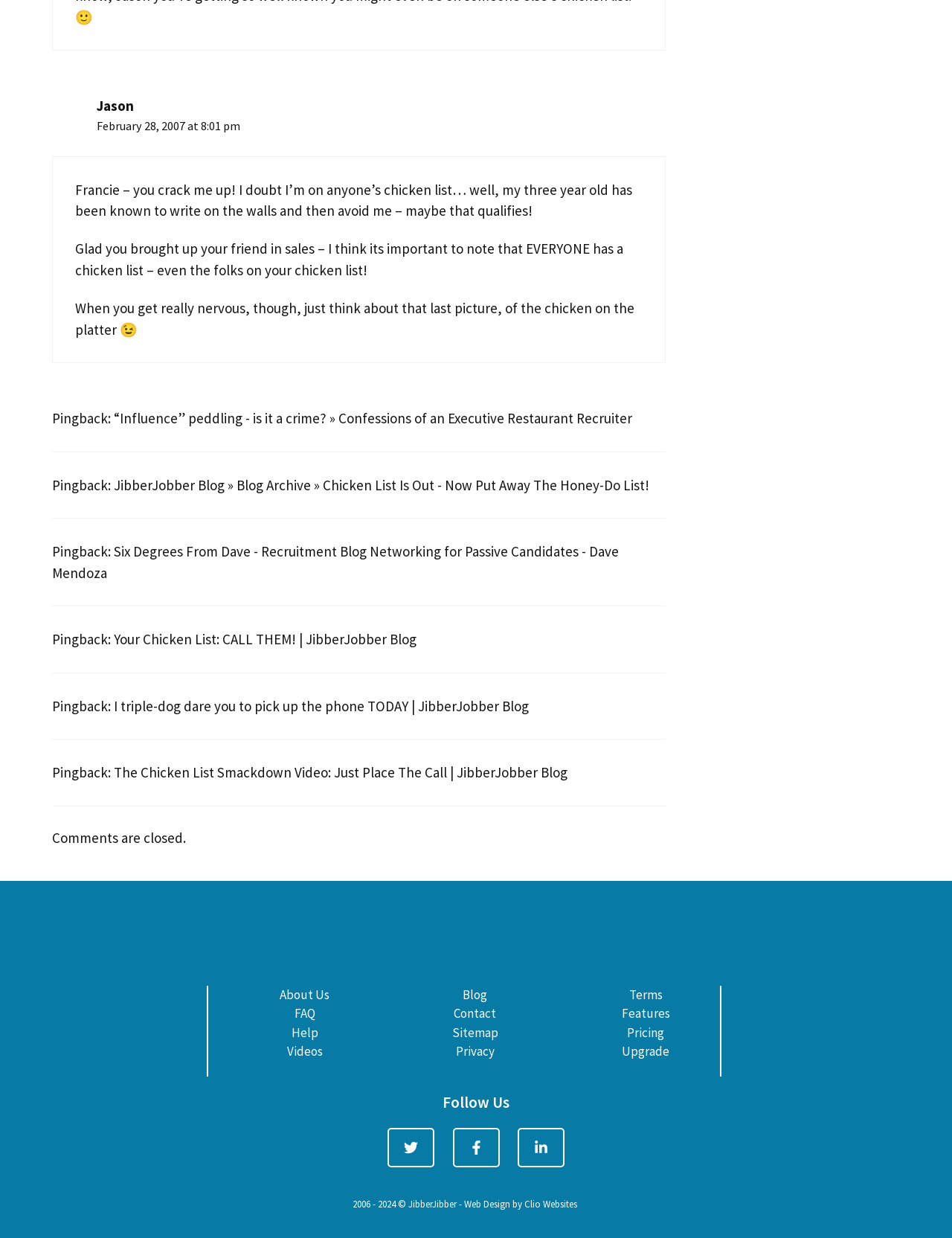Find and specify the bounding box coordinates that correspond to the clickable region for the instruction: "Follow the link to 'Clio Websites'".

[0.551, 0.968, 0.606, 0.978]